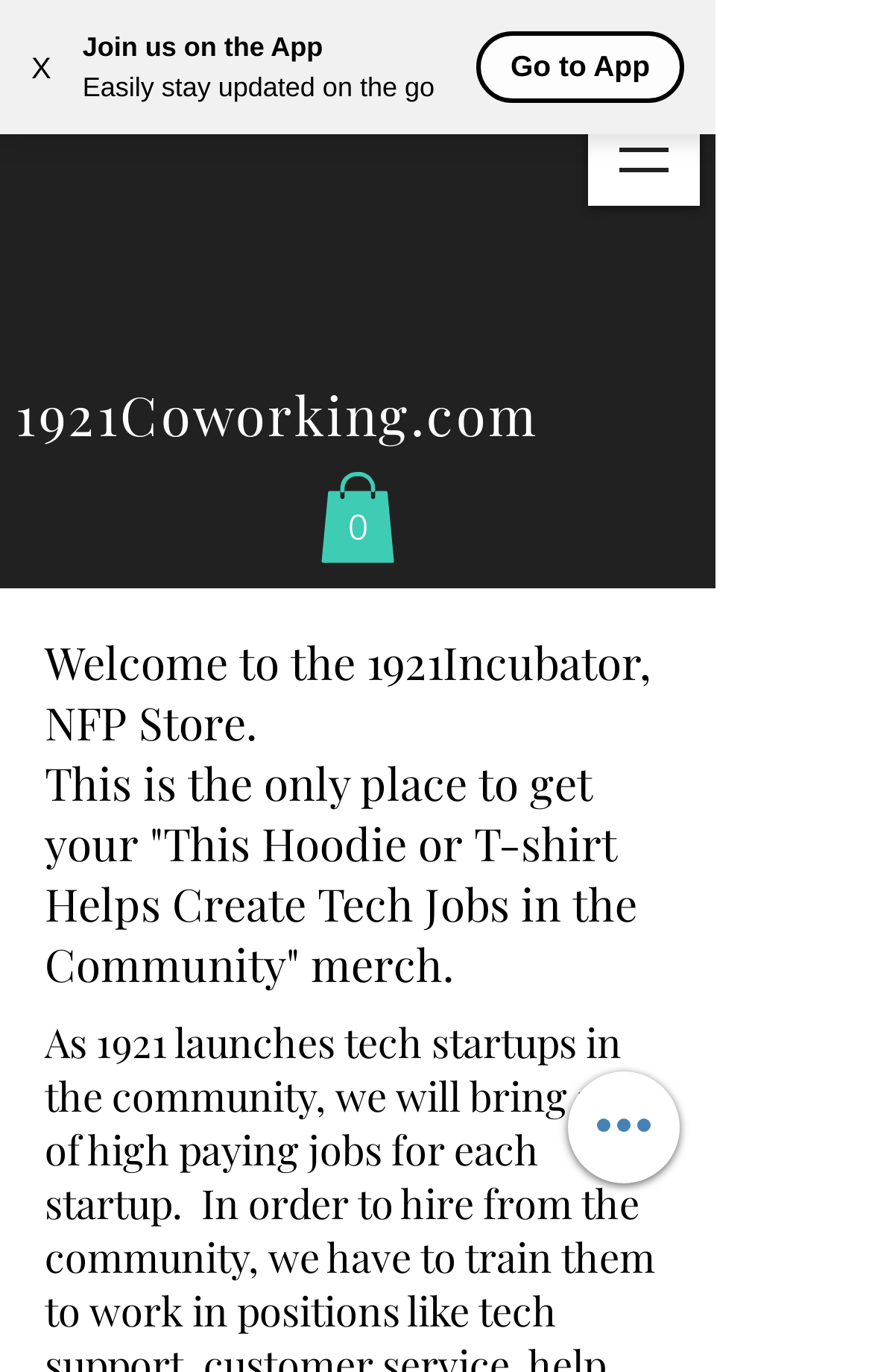Based on the description "parent_node: 1921Coworking.com aria-label="Open navigation menu"", find the bounding box of the specified UI element.

[0.674, 0.068, 0.803, 0.15]